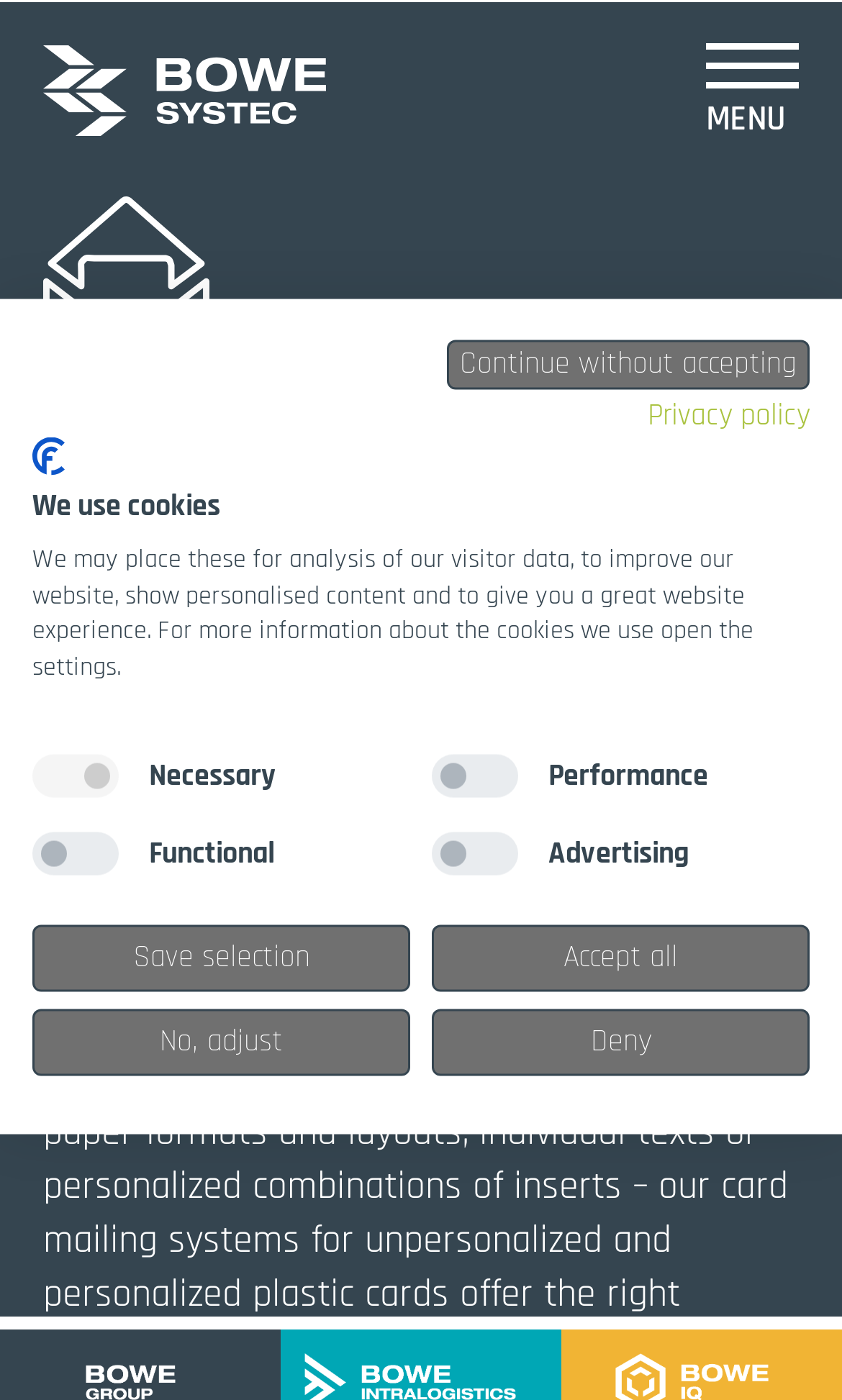Give a detailed account of the webpage's layout and content.

The webpage is about card logistics and card mailing services provided by BOWE SYSTEC. At the top left corner, there is a logo of BOWE SYSTEC, which is also a link to the company's homepage. Next to the logo, there is a menu link labeled "MENU". 

Below the logo and menu, there is a large heading that reads "CARD LOGISTICS & CARD MAILING". Underneath the heading, there are three links: "BOWE SYSTEC", "Products", and a text that reads "Card Logistics & Card Mailing". 

On the top right corner, there is a link to scroll to the top of the page, accompanied by an upward arrow icon. 

In the middle of the page, there is a section about cookies and privacy policy. It starts with a text that reads "We use cookies" and is followed by a detailed explanation of the types of cookies used on the website. Below the text, there are four checkboxes for selecting the types of cookies to accept, labeled "Necessary", "Performance", "Functional", and "Advertising". The "Necessary" checkbox is disabled and checked by default. 

Underneath the checkboxes, there are four buttons: "Save selection", "Accept all", "No, adjust", and "Deny", which allow users to manage their cookie preferences. 

At the bottom of the page, there are two links: "Privacy policy" and "CookieFirst logo", which provide more information about the website's privacy policy and cookie usage.